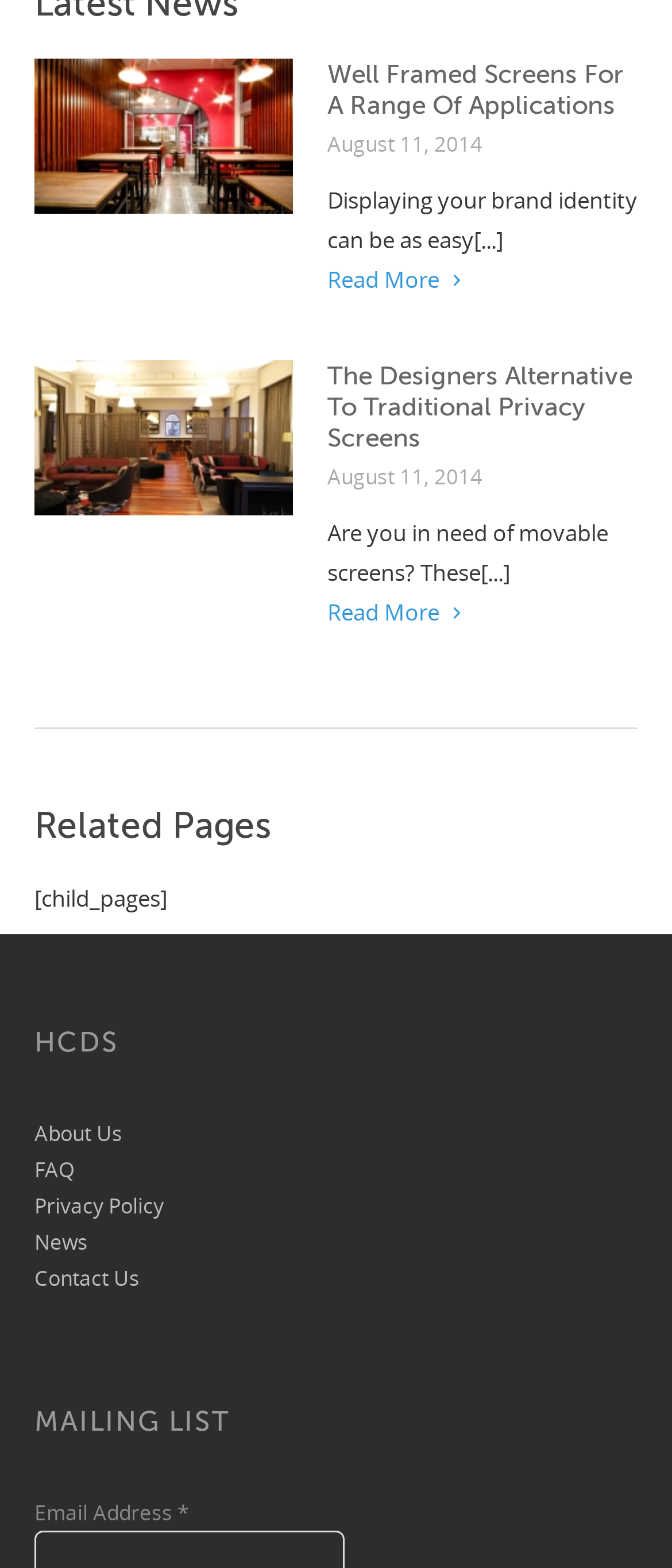Indicate the bounding box coordinates of the element that must be clicked to execute the instruction: "View the FAQ page". The coordinates should be given as four float numbers between 0 and 1, i.e., [left, top, right, bottom].

[0.051, 0.738, 0.11, 0.757]